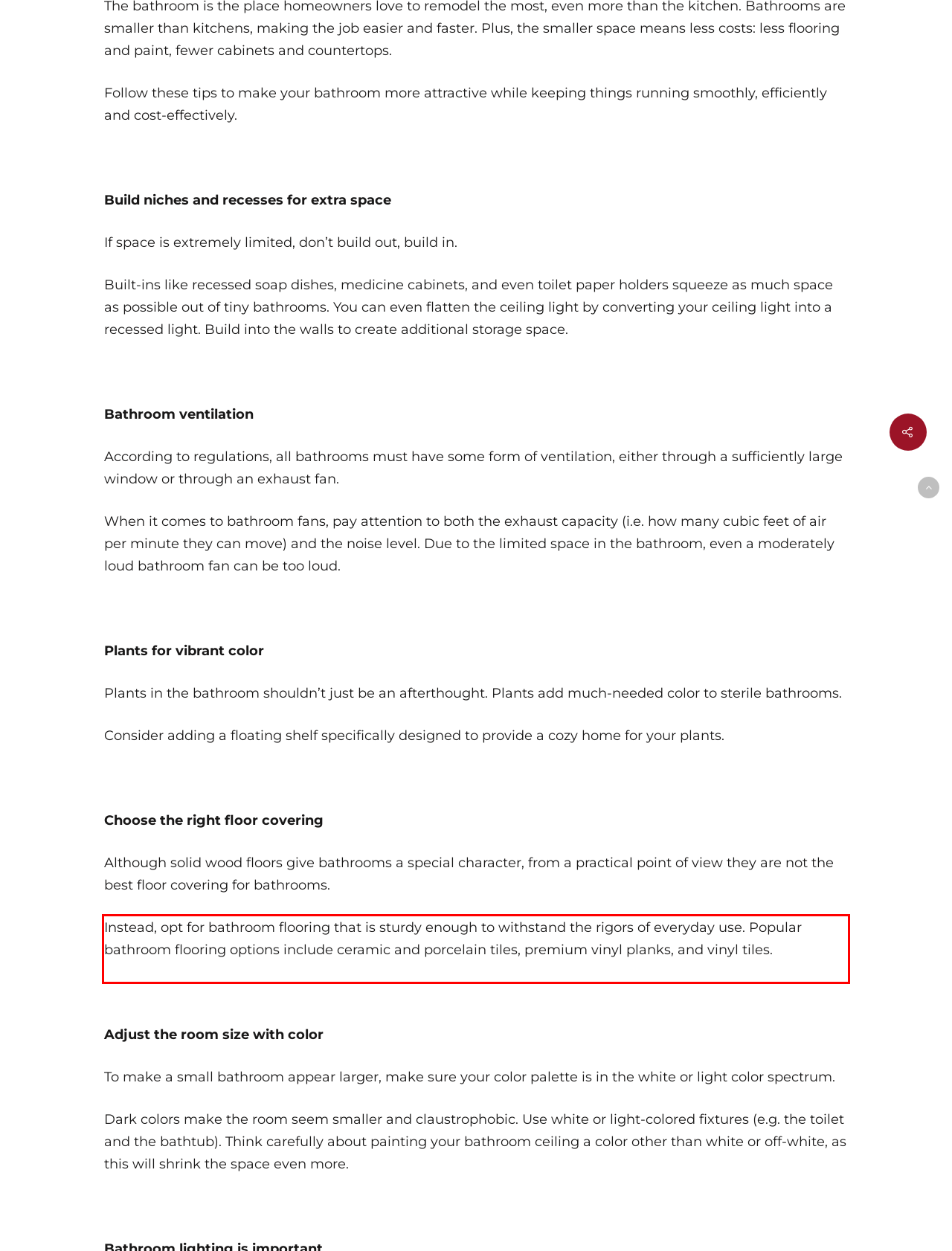Given a webpage screenshot with a red bounding box, perform OCR to read and deliver the text enclosed by the red bounding box.

Instead, opt for bathroom flooring that is sturdy enough to withstand the rigors of everyday use. Popular bathroom flooring options include ceramic and porcelain tiles, premium vinyl planks, and vinyl tiles.